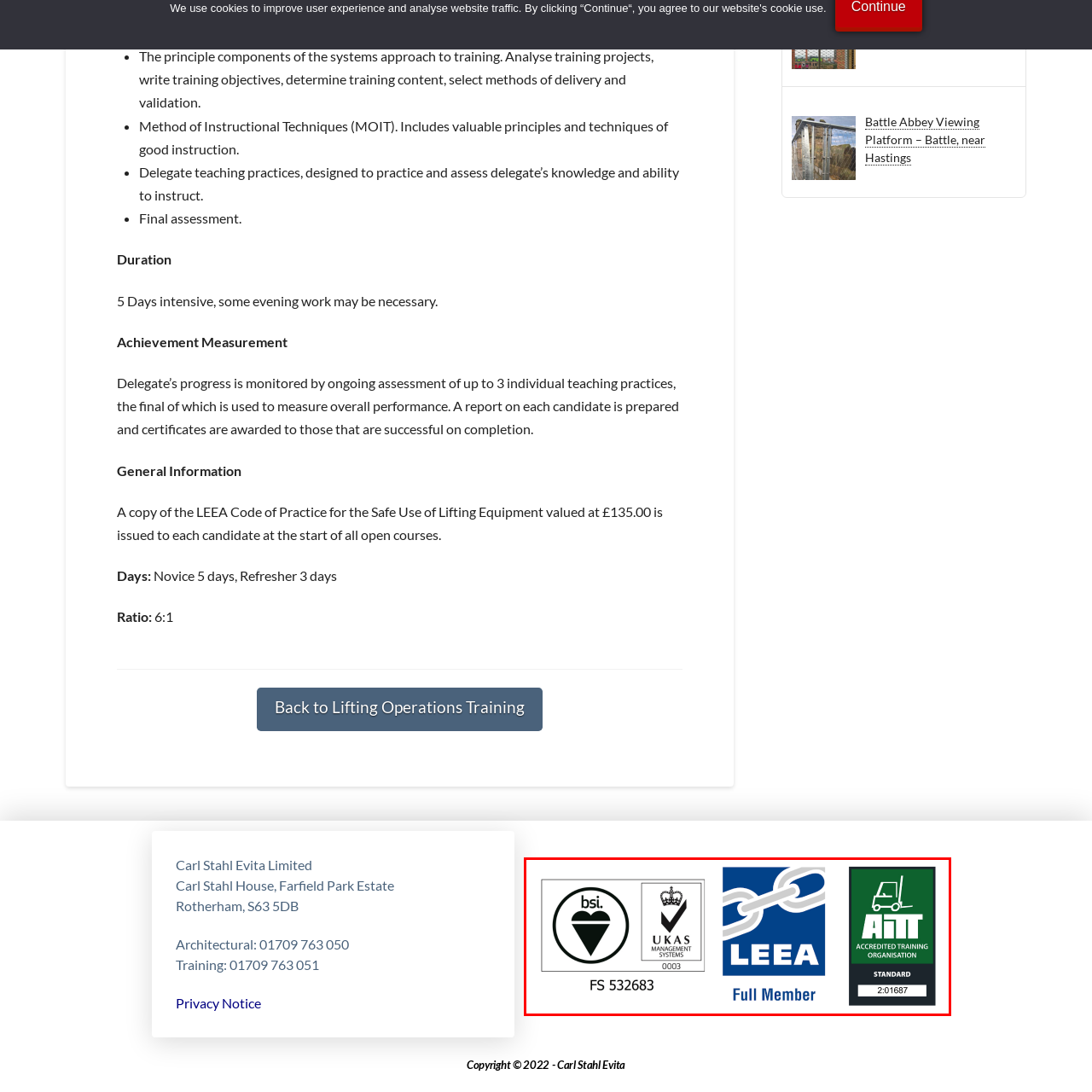What is the LEEA logo indicating?
Examine the visual content inside the red box and reply with a single word or brief phrase that best answers the question.

Full Member